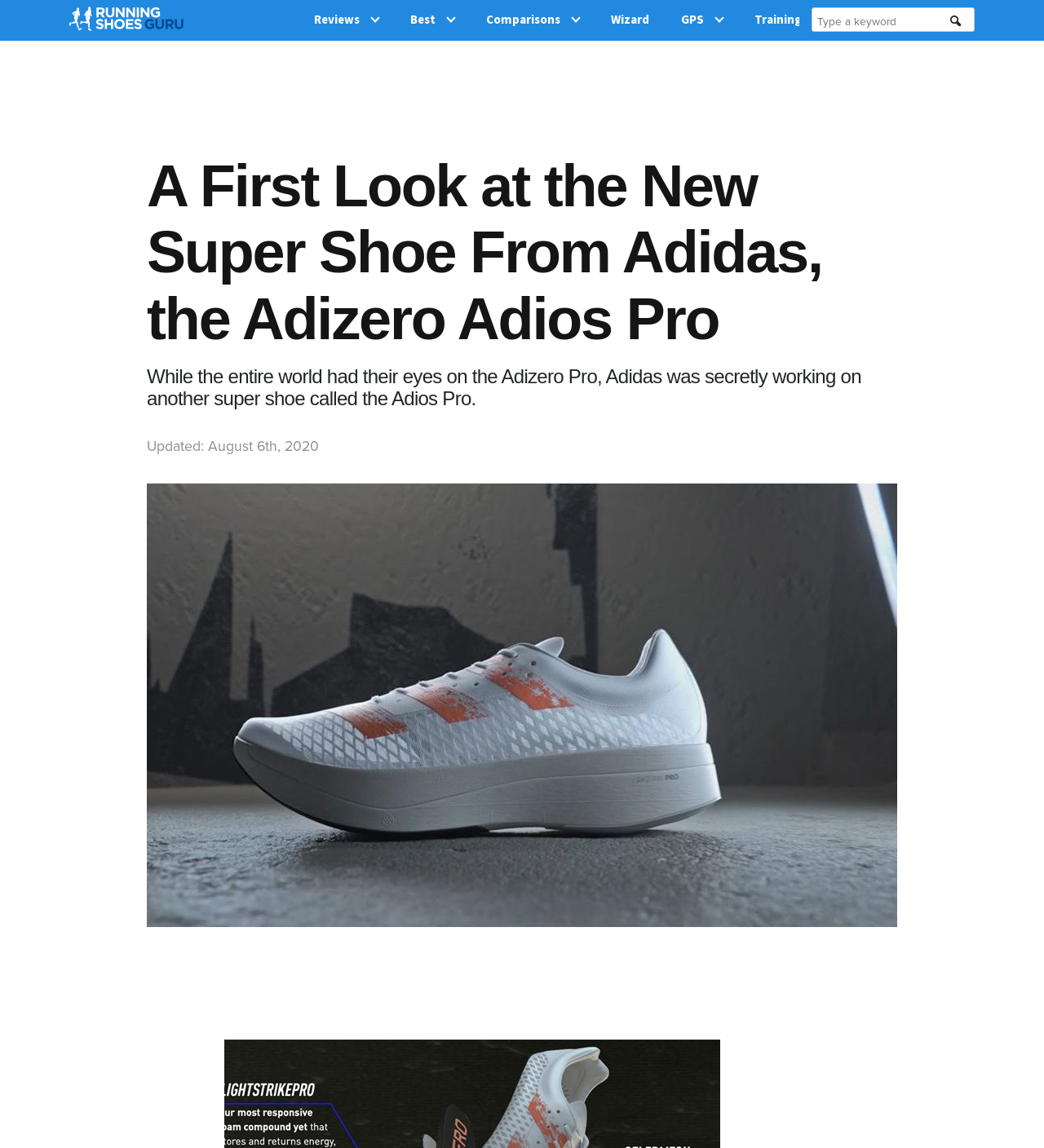Determine the bounding box coordinates of the clickable region to carry out the instruction: "Check the latest update date".

[0.141, 0.379, 0.305, 0.398]